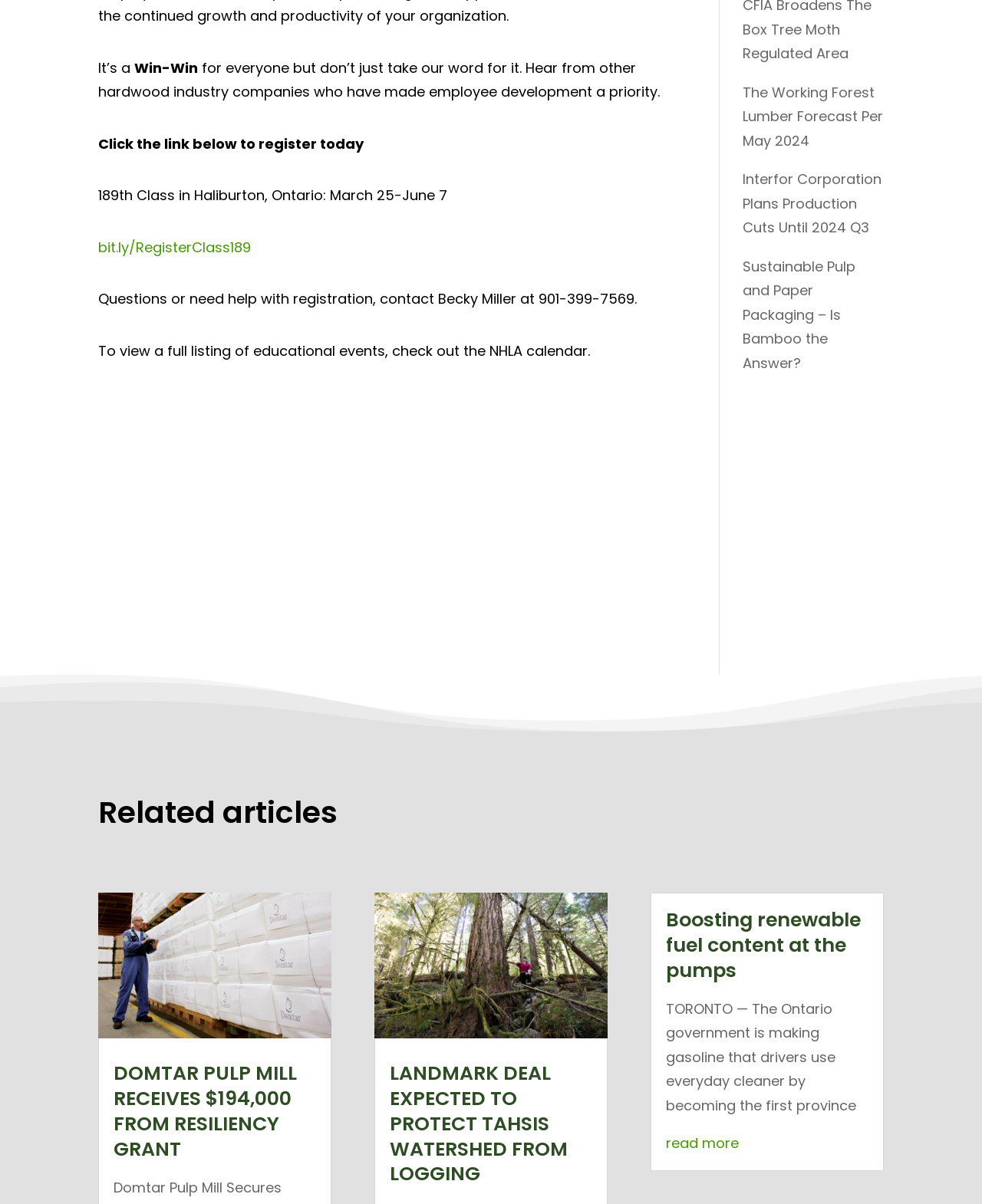Determine the bounding box coordinates for the UI element matching this description: "aria-label="Advertisement" name="aswift_1" title="Advertisement"".

[0.1, 0.313, 0.689, 0.491]